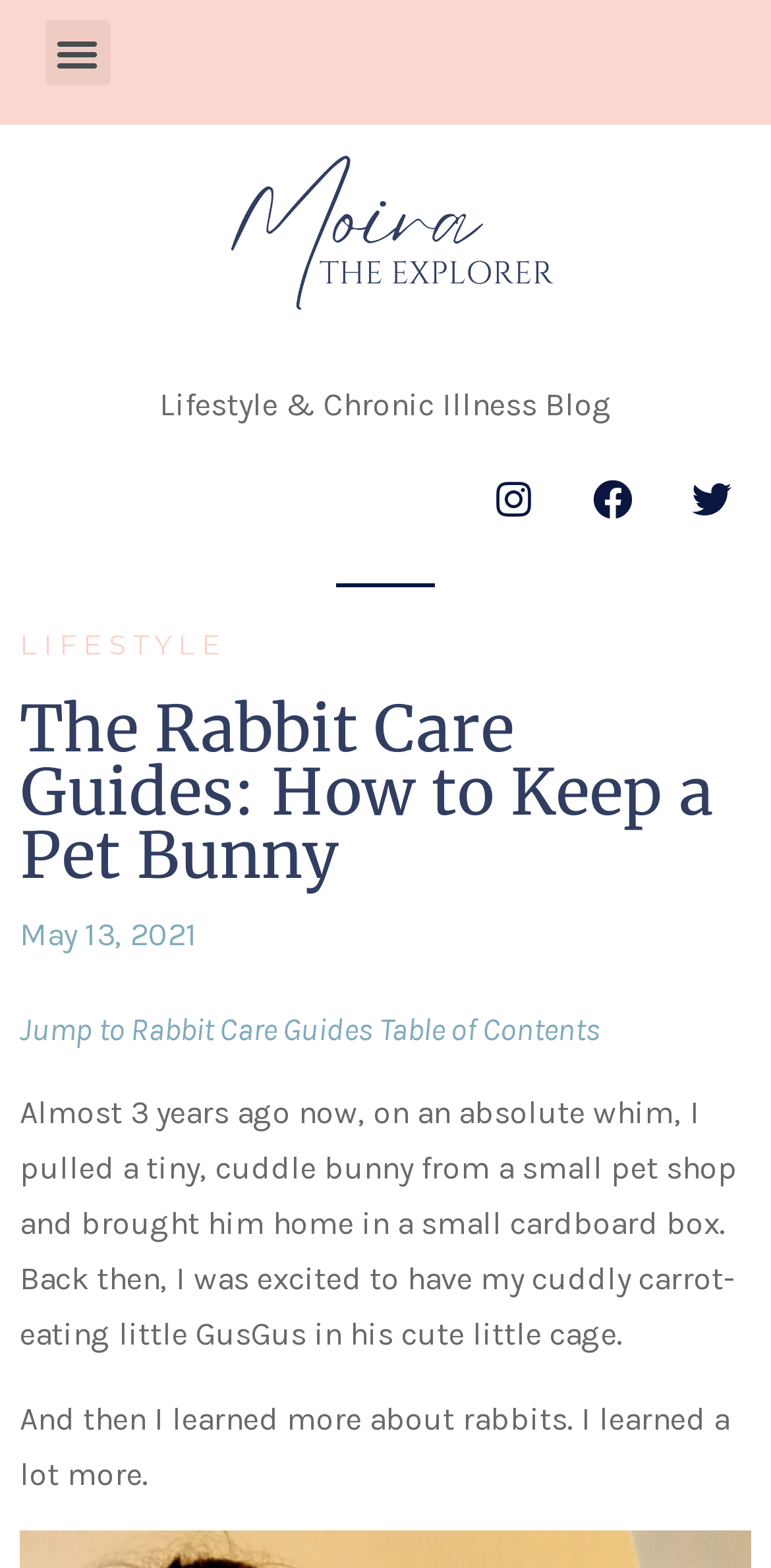What is the author's experience with rabbits?
Based on the image, answer the question in a detailed manner.

I inferred the author's experience with rabbits by reading the static text 'And then I learned more about rabbits. I learned a lot more.', which suggests that the author had limited knowledge about rabbits initially but gained more experience over time.